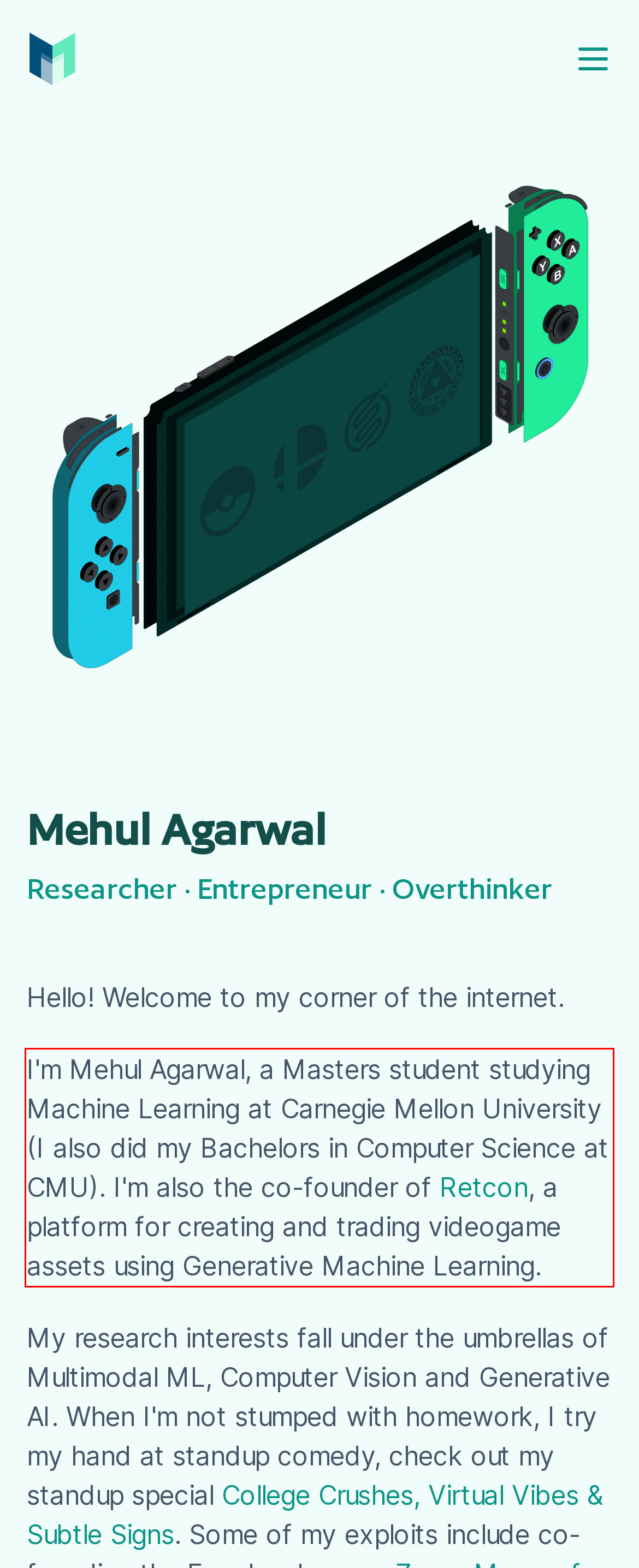Given a screenshot of a webpage with a red bounding box, please identify and retrieve the text inside the red rectangle.

I'm Mehul Agarwal, a Masters student studying Machine Learning at Carnegie Mellon University (I also did my Bachelors in Computer Science at CMU). I'm also the co-founder of Retcon, a platform for creating and trading videogame assets using Generative Machine Learning.